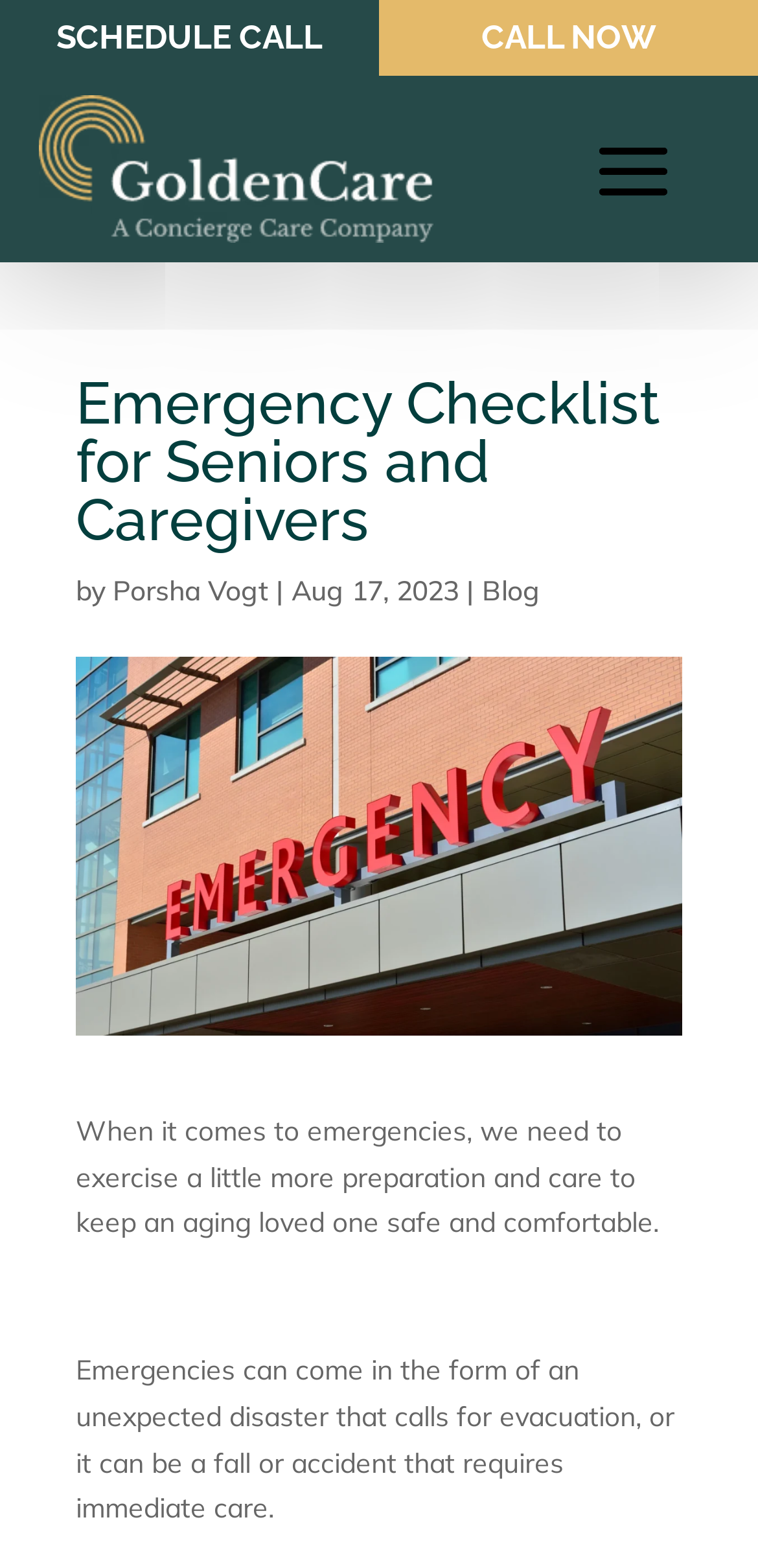When was the emergency checklist published?
Look at the image and respond to the question as thoroughly as possible.

The publication date of the emergency checklist can be found in the static text element with the text 'Aug 17, 2023', which is located below the author's name and above the article content.